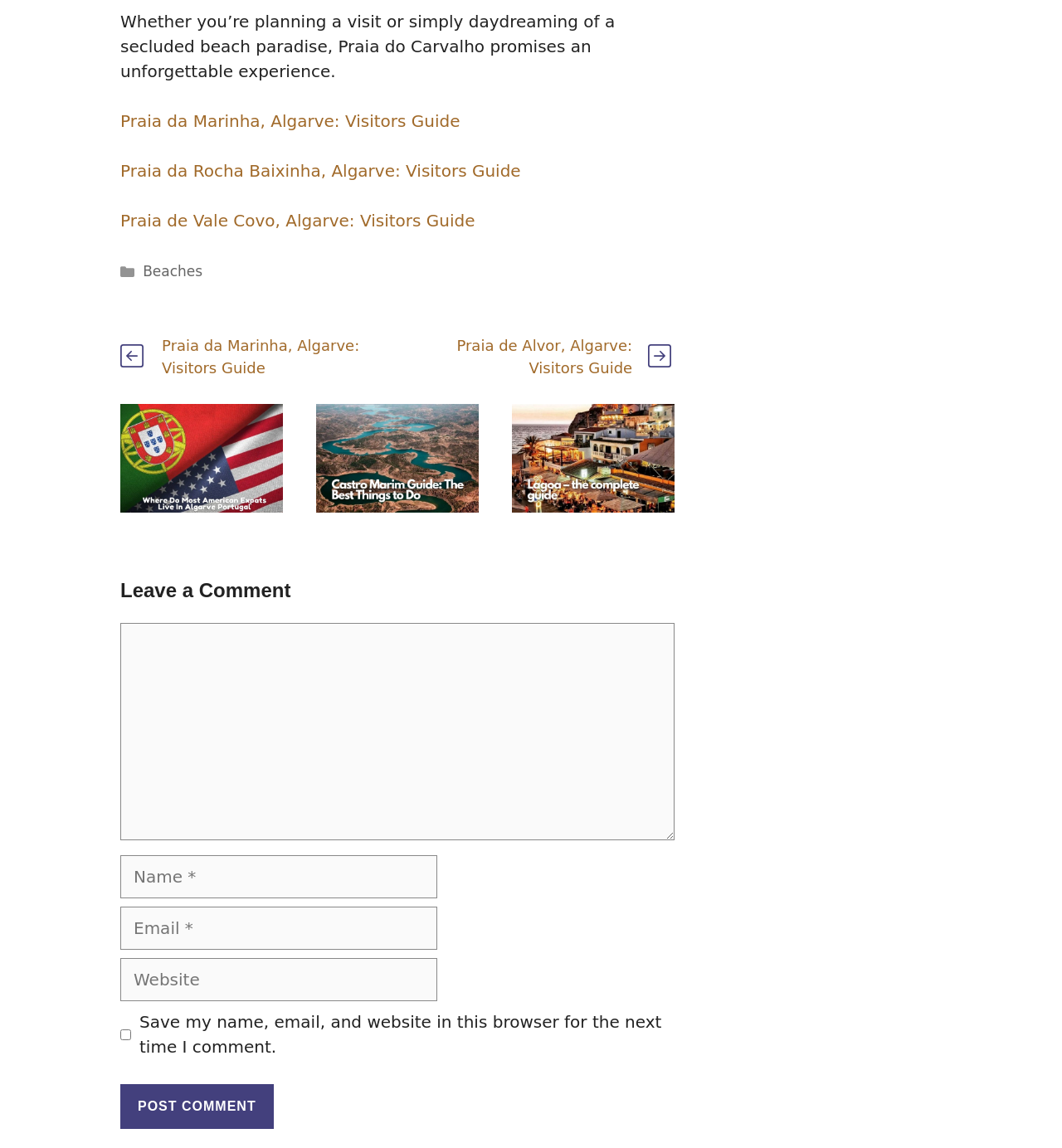Show the bounding box coordinates of the region that should be clicked to follow the instruction: "Search for something."

None